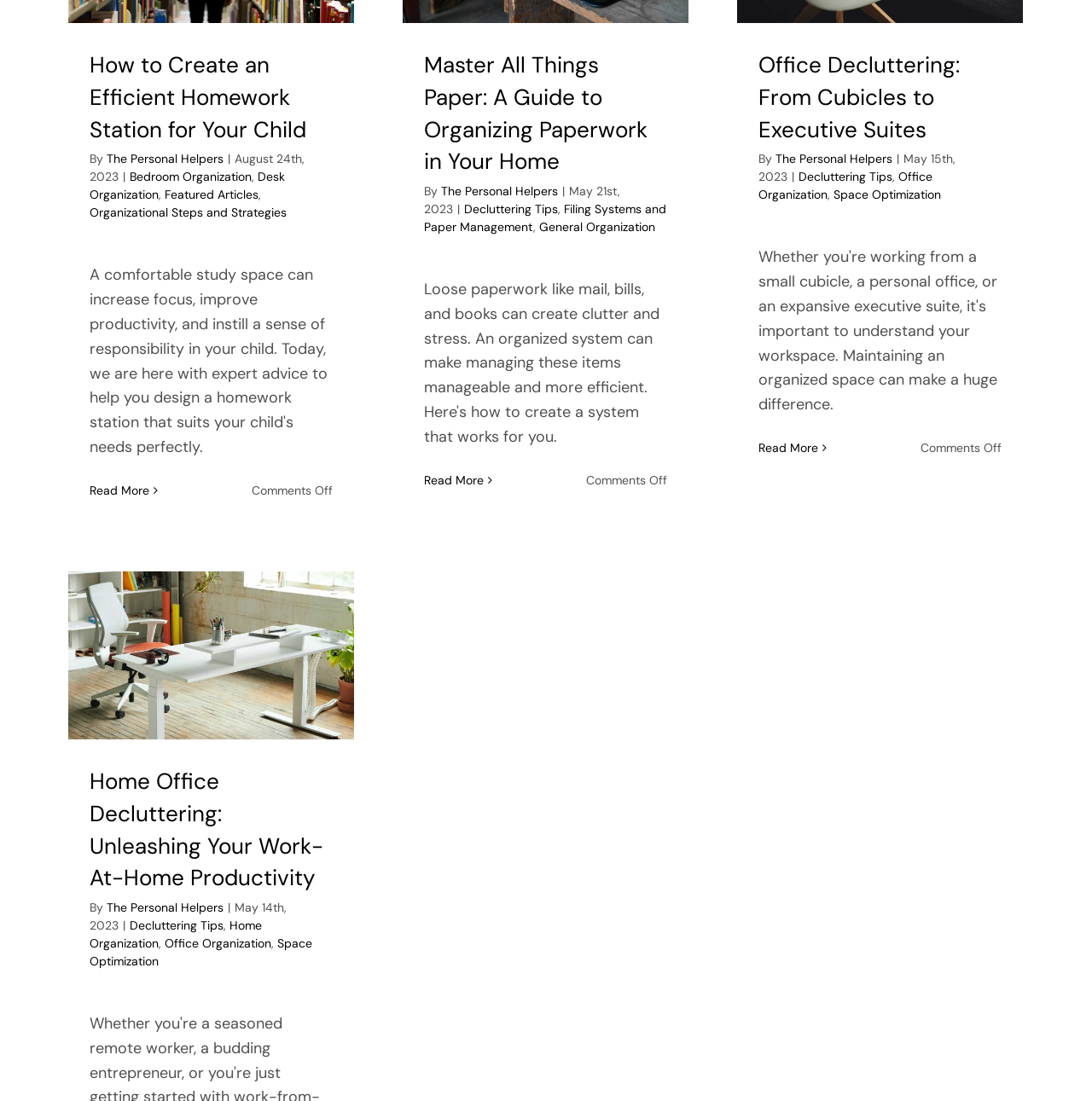Refer to the screenshot and answer the following question in detail:
What is the category of the article 'Home Office Decluttering: Unleashing Your Work-At-Home Productivity'?

I found the category of the article 'Home Office Decluttering: Unleashing Your Work-At-Home Productivity' by looking at the links below the title of the article, which include 'Decluttering Tips', 'Home Organization', and 'Office Organization'.